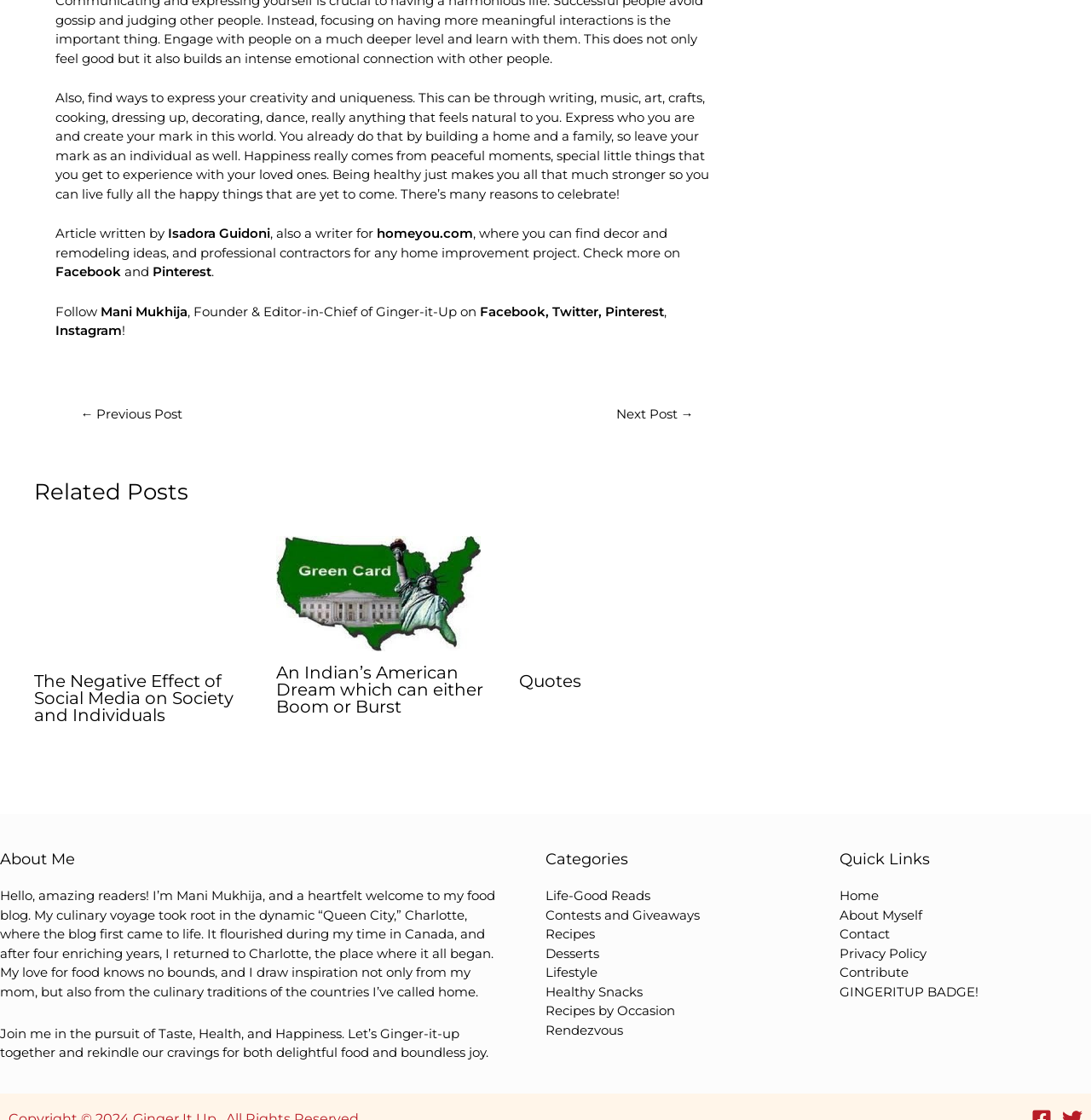Specify the bounding box coordinates of the area to click in order to execute this command: 'Read the previous post'. The coordinates should consist of four float numbers ranging from 0 to 1, and should be formatted as [left, top, right, bottom].

[0.056, 0.363, 0.185, 0.375]